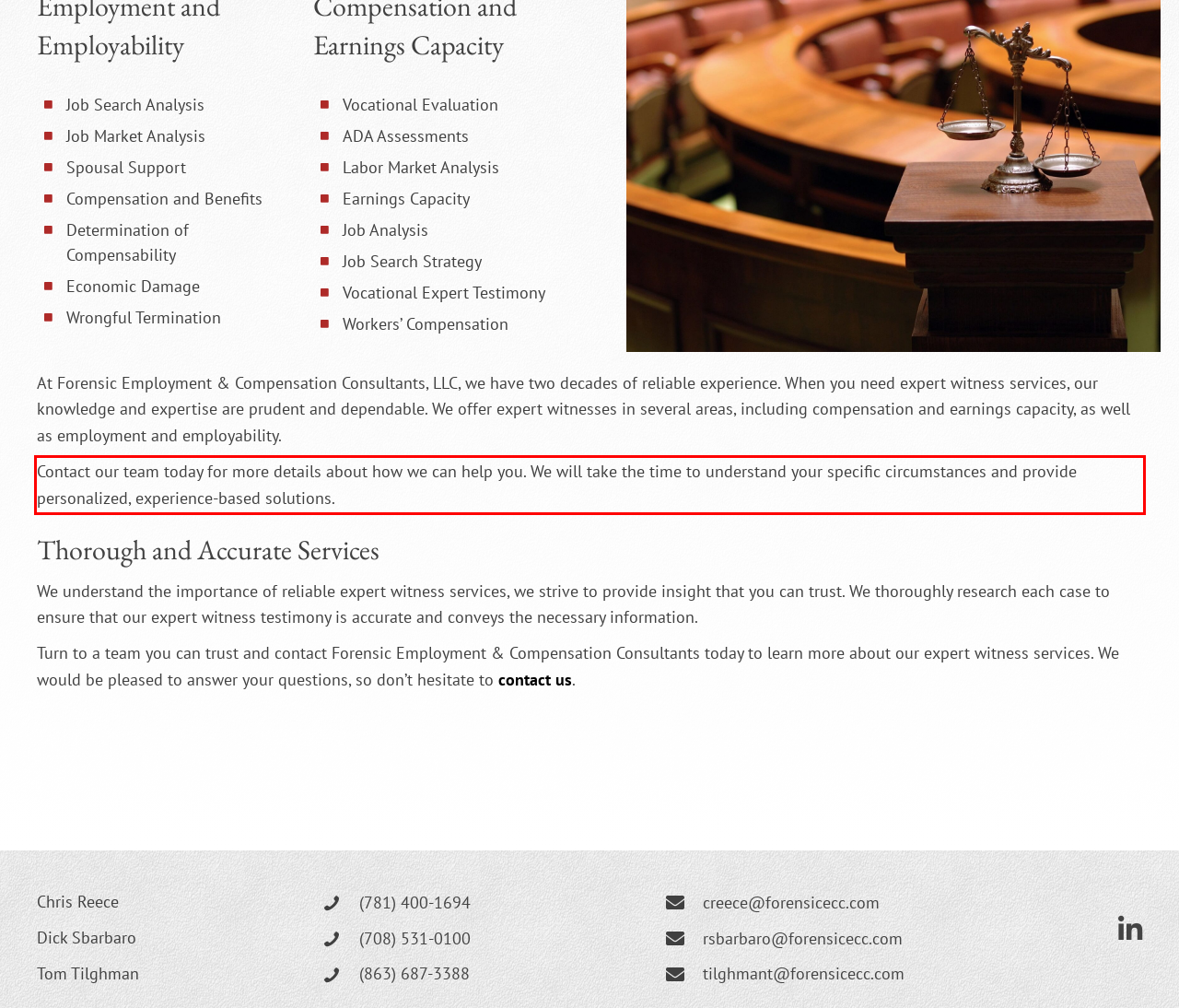Please perform OCR on the text within the red rectangle in the webpage screenshot and return the text content.

Contact our team today for more details about how we can help you. We will take the time to understand your specific circumstances and provide personalized, experience-based solutions.